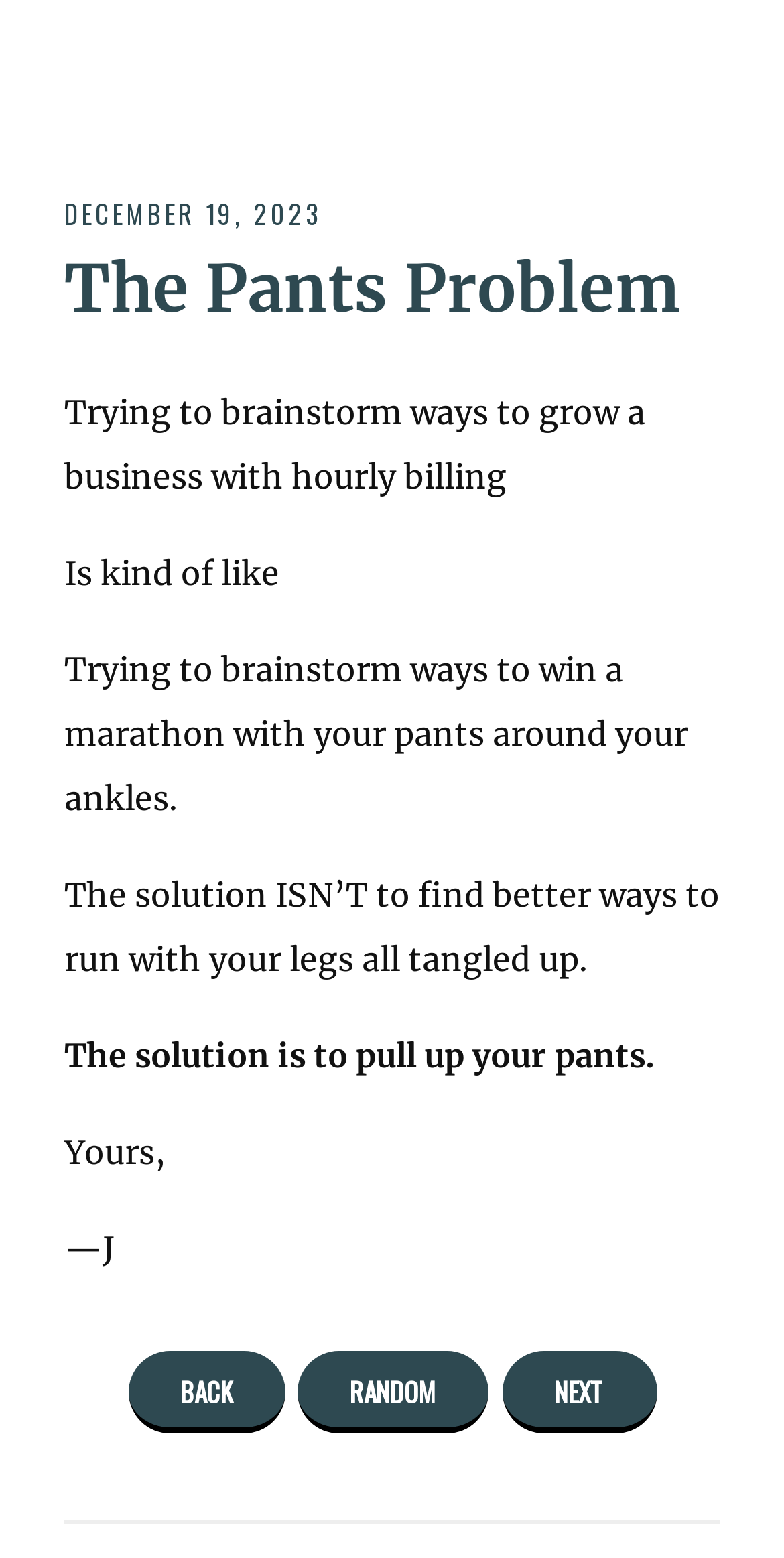Convey a detailed summary of the webpage, mentioning all key elements.

The webpage is a daily newsletter focused on pricing for independent professionals, titled "The Pants Problem" by Jonathan Stark. At the top, there is a date displayed, "DECEMBER 19, 2023". Below the date, the title "The Pants Problem" is prominently displayed. 

The main content of the newsletter is a short article that discusses the challenges of growing a business with hourly billing. The article is divided into several paragraphs, with the first paragraph explaining the problem, followed by an analogy comparing it to trying to win a marathon with pants around one's ankles. The solution to the problem is then presented in a concise and humorous manner, with the author concluding that the solution is to "pull up your pants". 

At the bottom of the page, there is a signature from the author, "Yours, —J". Below the signature, there are three navigation links: "BACK", "RANDOM", and "NEXT", which are aligned horizontally and positioned near the bottom of the page.